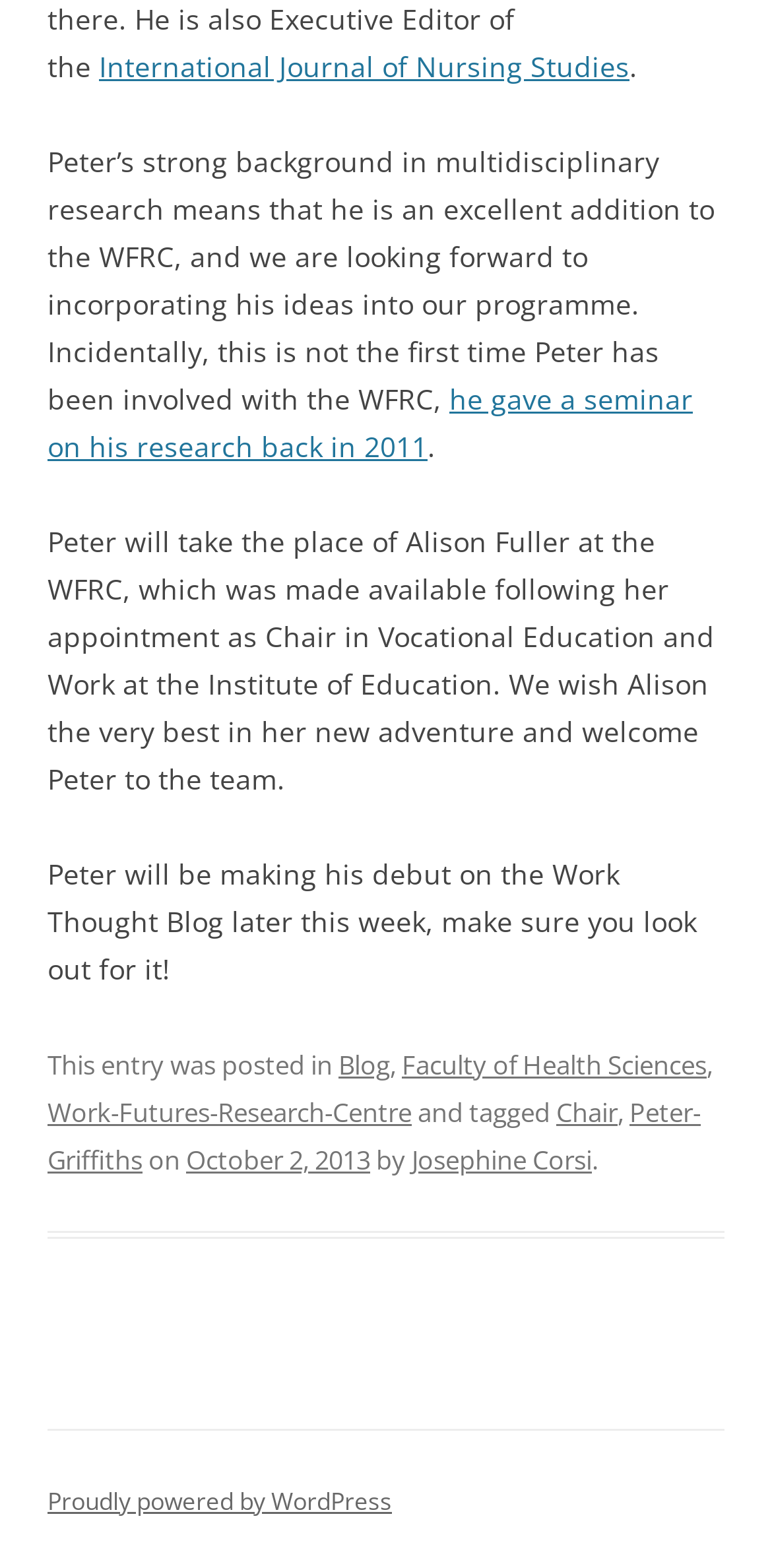Who is the author of the latest article?
Kindly offer a detailed explanation using the data available in the image.

The footer section of the webpage mentions 'This entry was posted in ... by Josephine Corsi', indicating that Josephine Corsi is the author of the latest article.